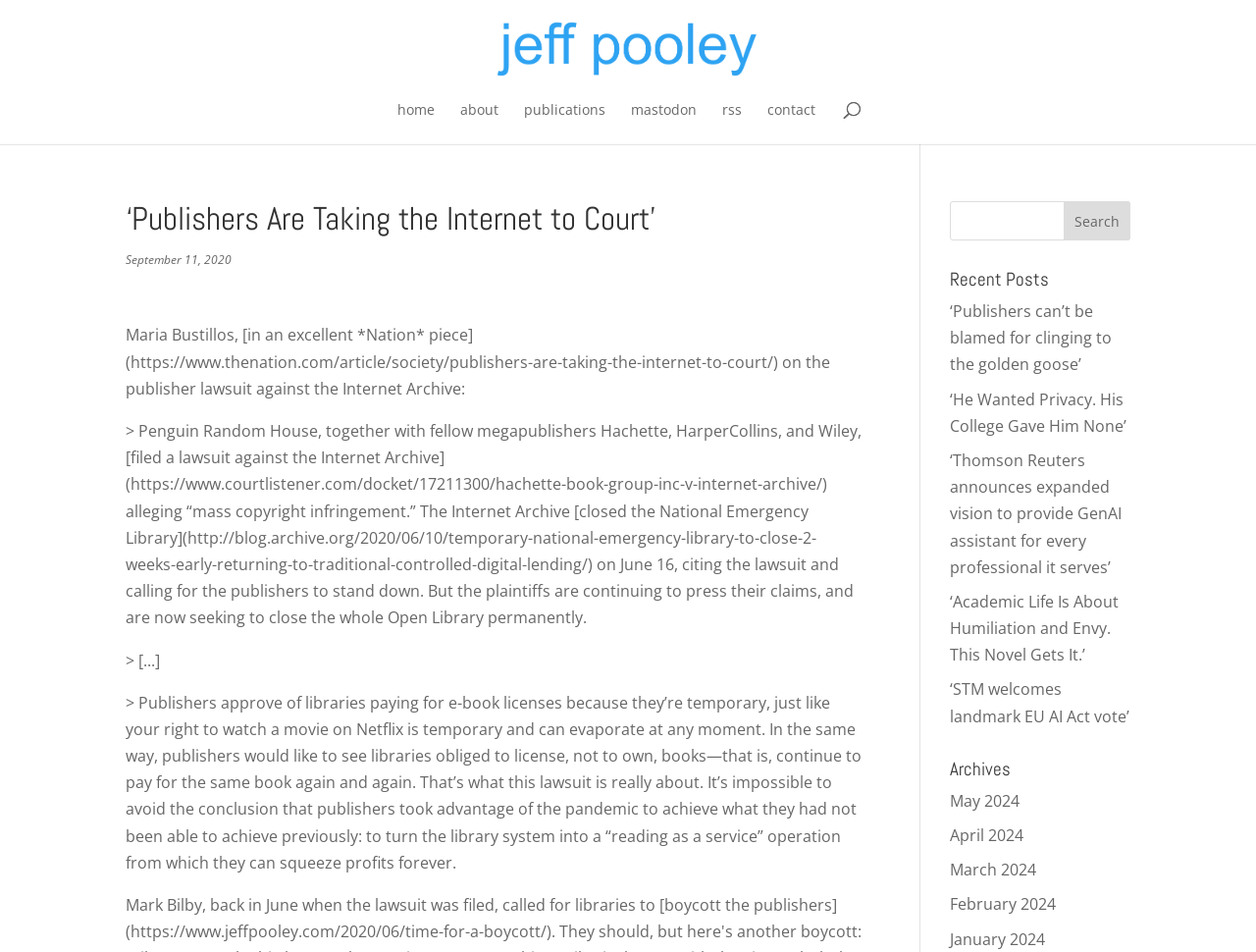Provide a brief response using a word or short phrase to this question:
What is the lawsuit about?

Mass copyright infringement